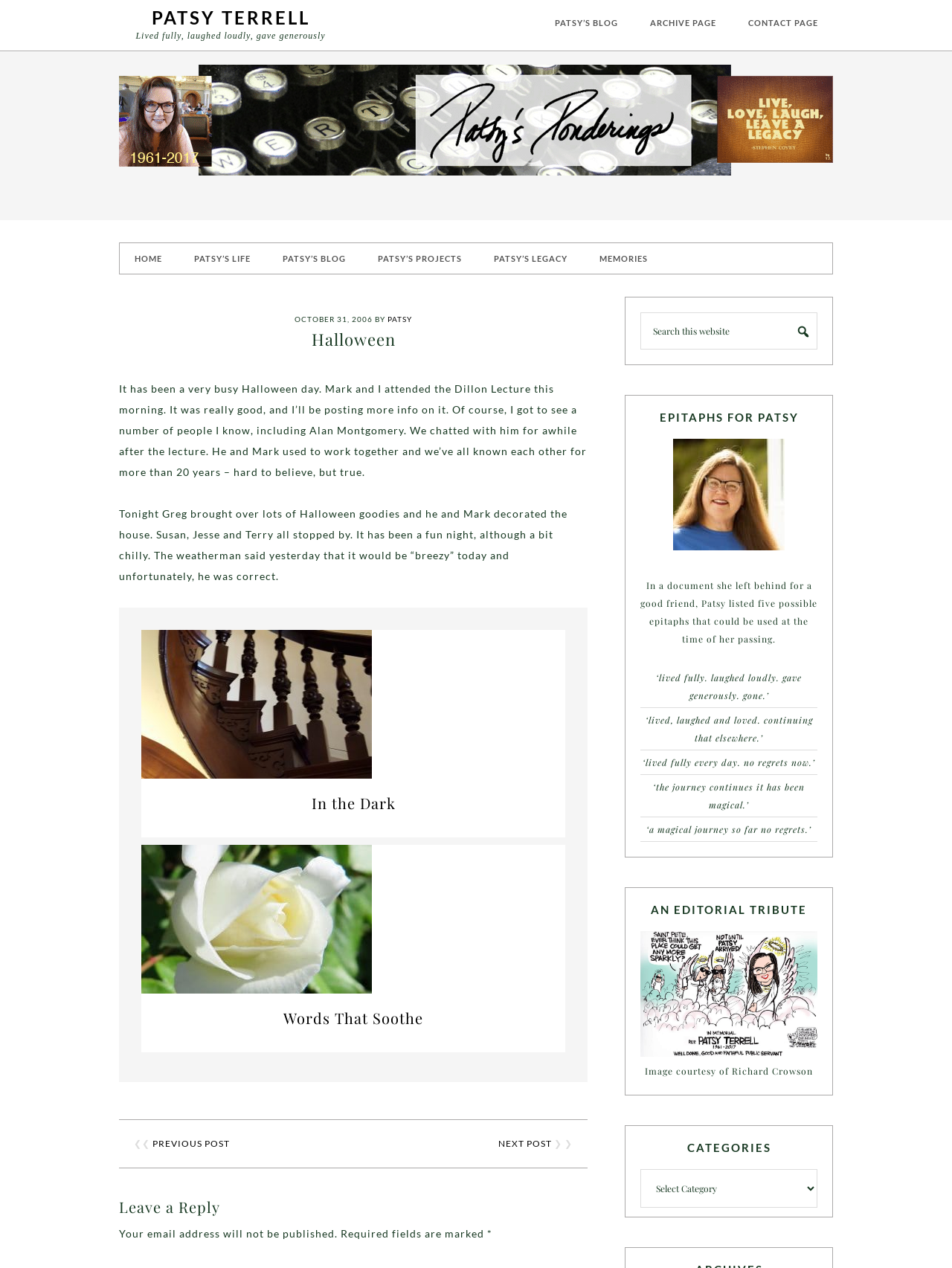Find and specify the bounding box coordinates that correspond to the clickable region for the instruction: "view categories".

[0.673, 0.9, 0.859, 0.91]